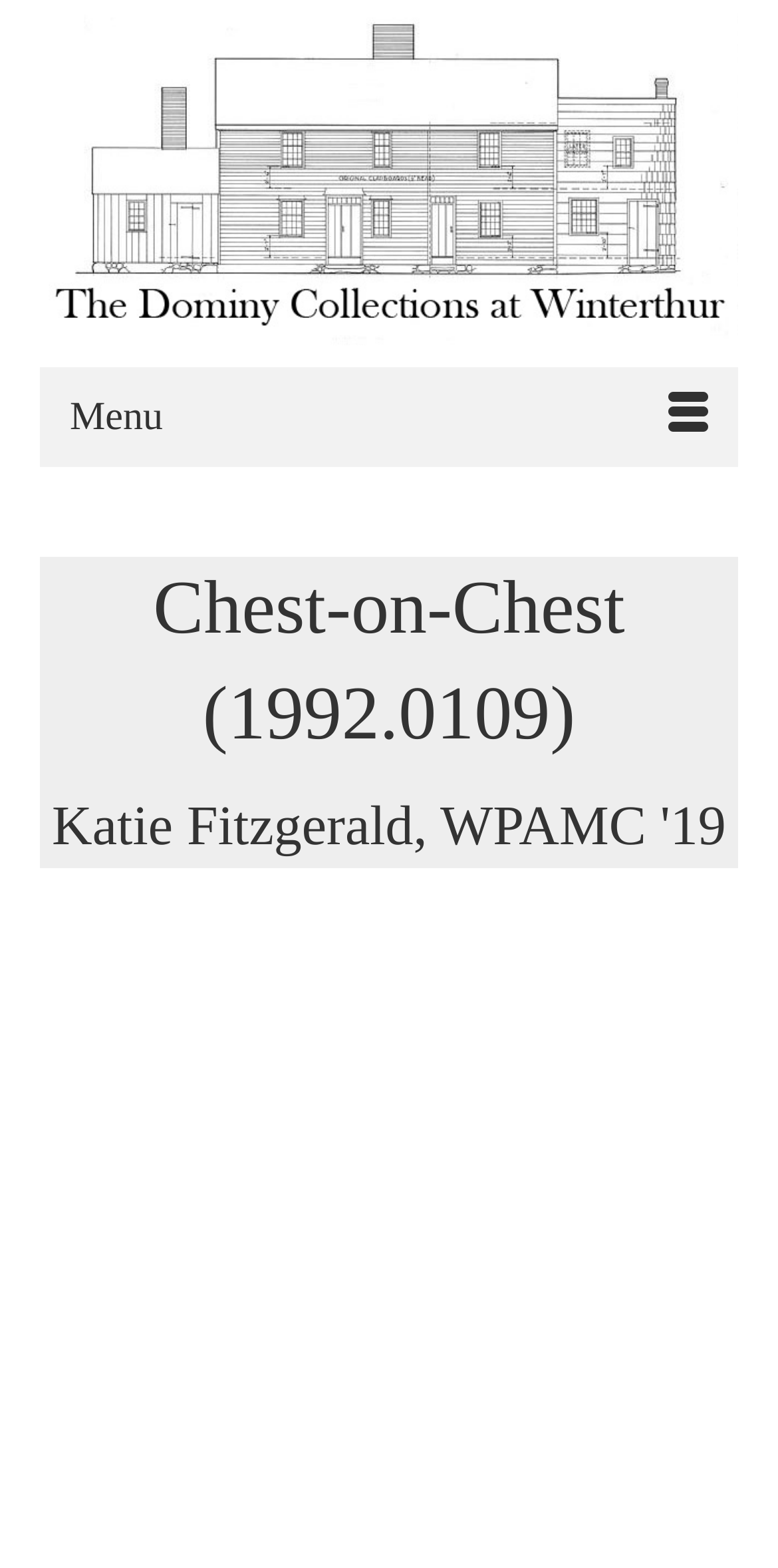Determine the bounding box coordinates for the HTML element mentioned in the following description: "title="Dominy Collections"". The coordinates should be a list of four floats ranging from 0 to 1, represented as [left, top, right, bottom].

[0.051, 0.0, 0.949, 0.22]